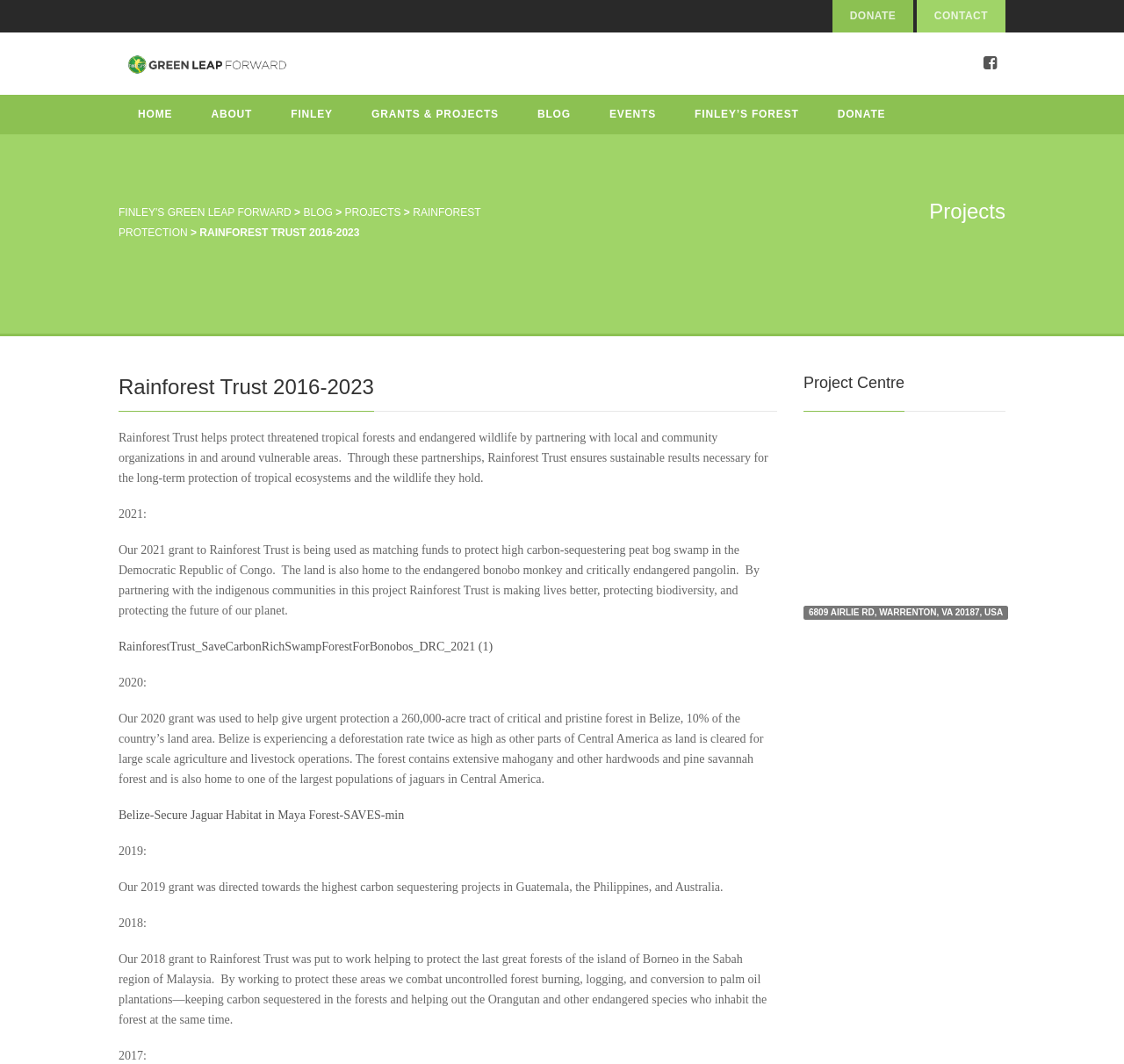What is the name of the project in Belize?
Please provide a comprehensive answer based on the details in the screenshot.

The name of the project in Belize can be found in the link 'Belize-Secure Jaguar Habitat in Maya Forest-SAVES-min'.